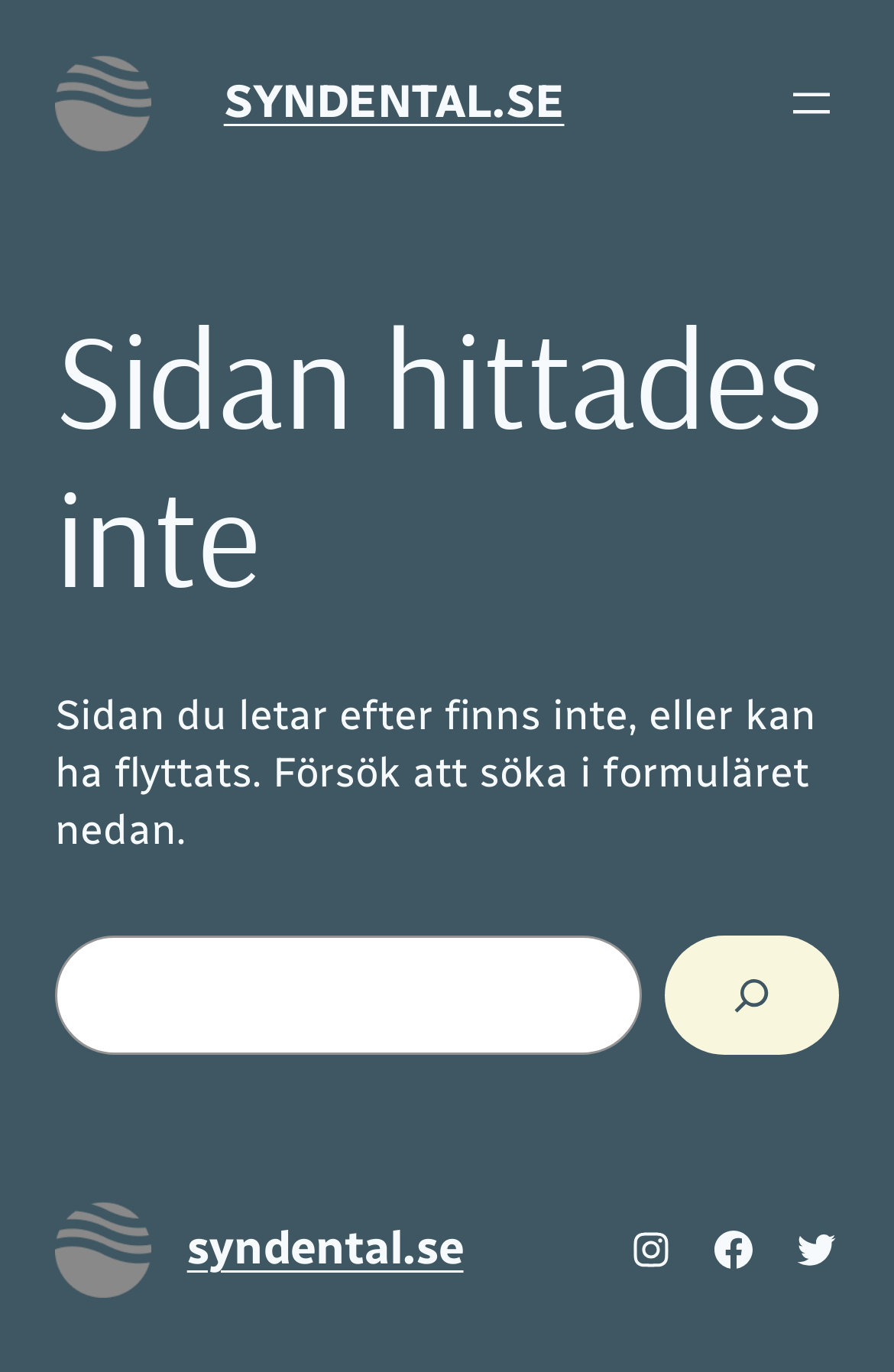Is there a navigation menu on the page?
Answer the question with as much detail as possible.

The navigation menu is represented by a button element with the text 'Öppna meny' which is Swedish for 'Open menu'. The button is located at the top of the page and has a distinct bounding box coordinate.